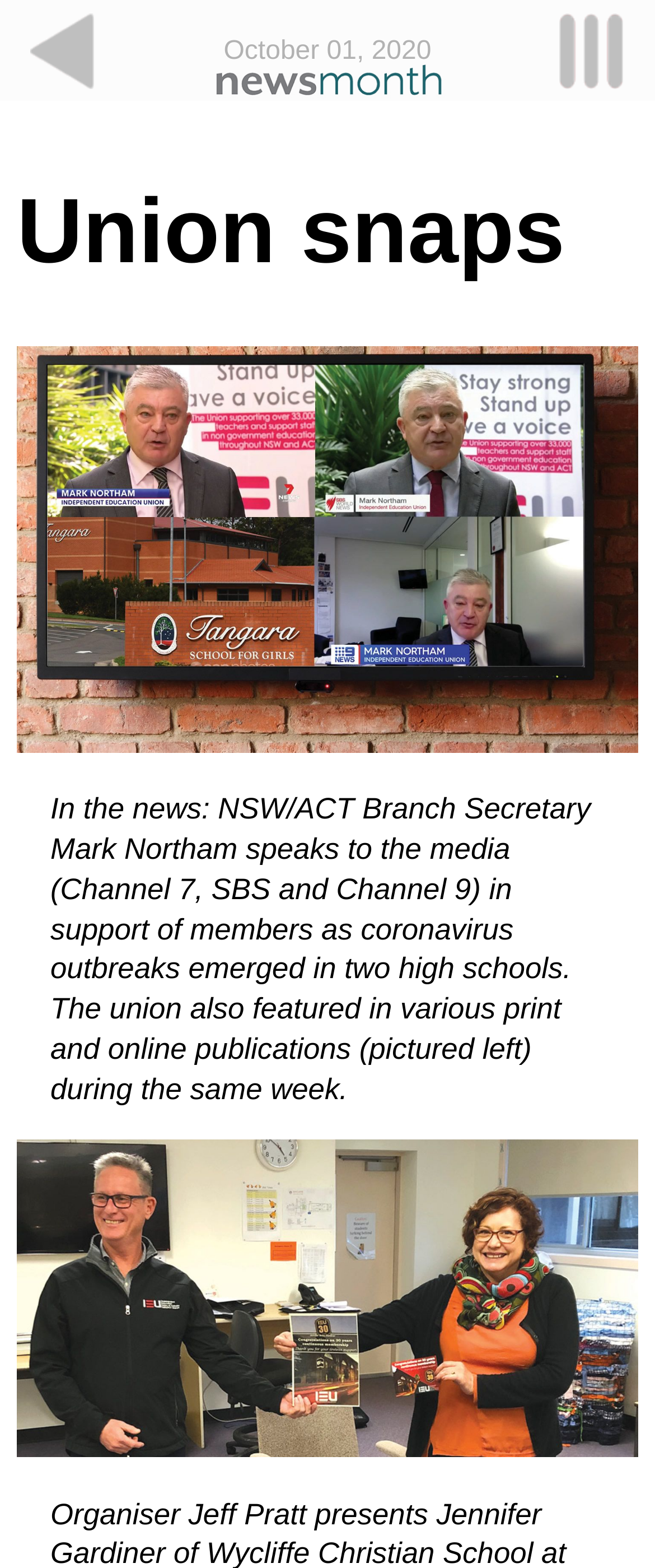Identify the bounding box for the UI element described as: "parent_node: October 01, 2020". Ensure the coordinates are four float numbers between 0 and 1, formatted as [left, top, right, bottom].

[0.808, 0.0, 1.0, 0.064]